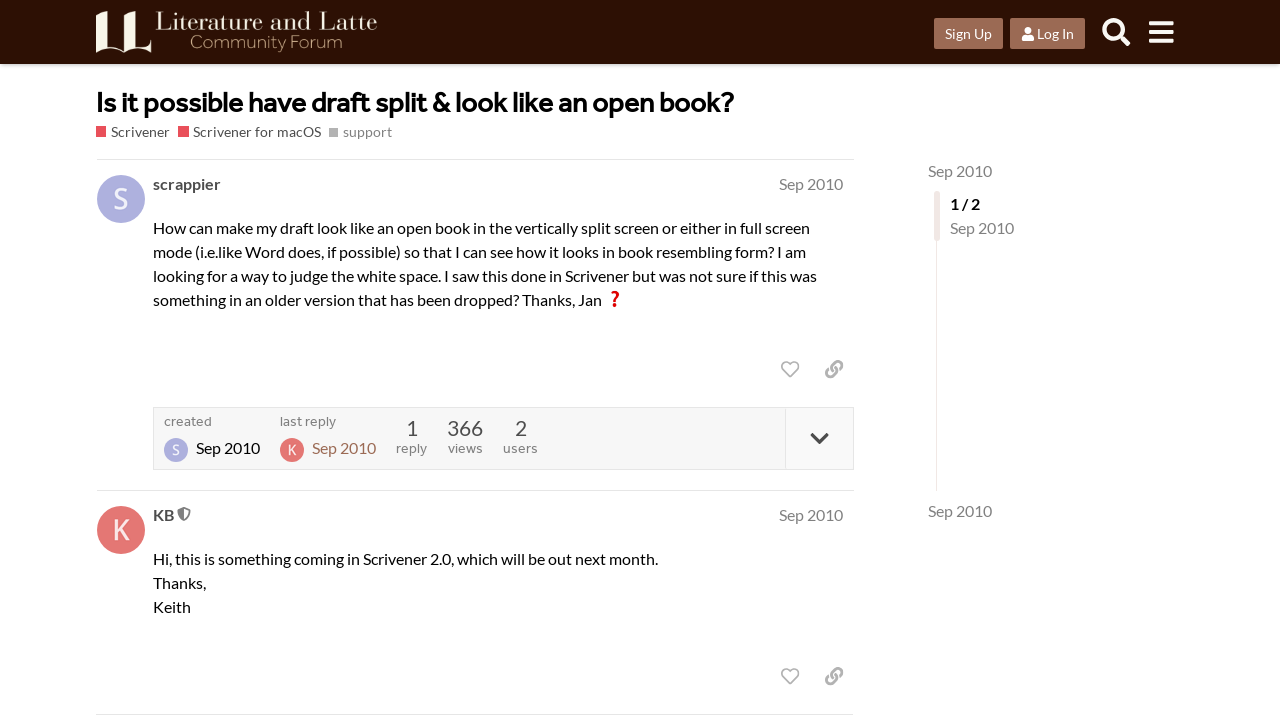Identify the bounding box coordinates for the element you need to click to achieve the following task: "Like this post". Provide the bounding box coordinates as four float numbers between 0 and 1, in the form [left, top, right, bottom].

[0.602, 0.485, 0.632, 0.532]